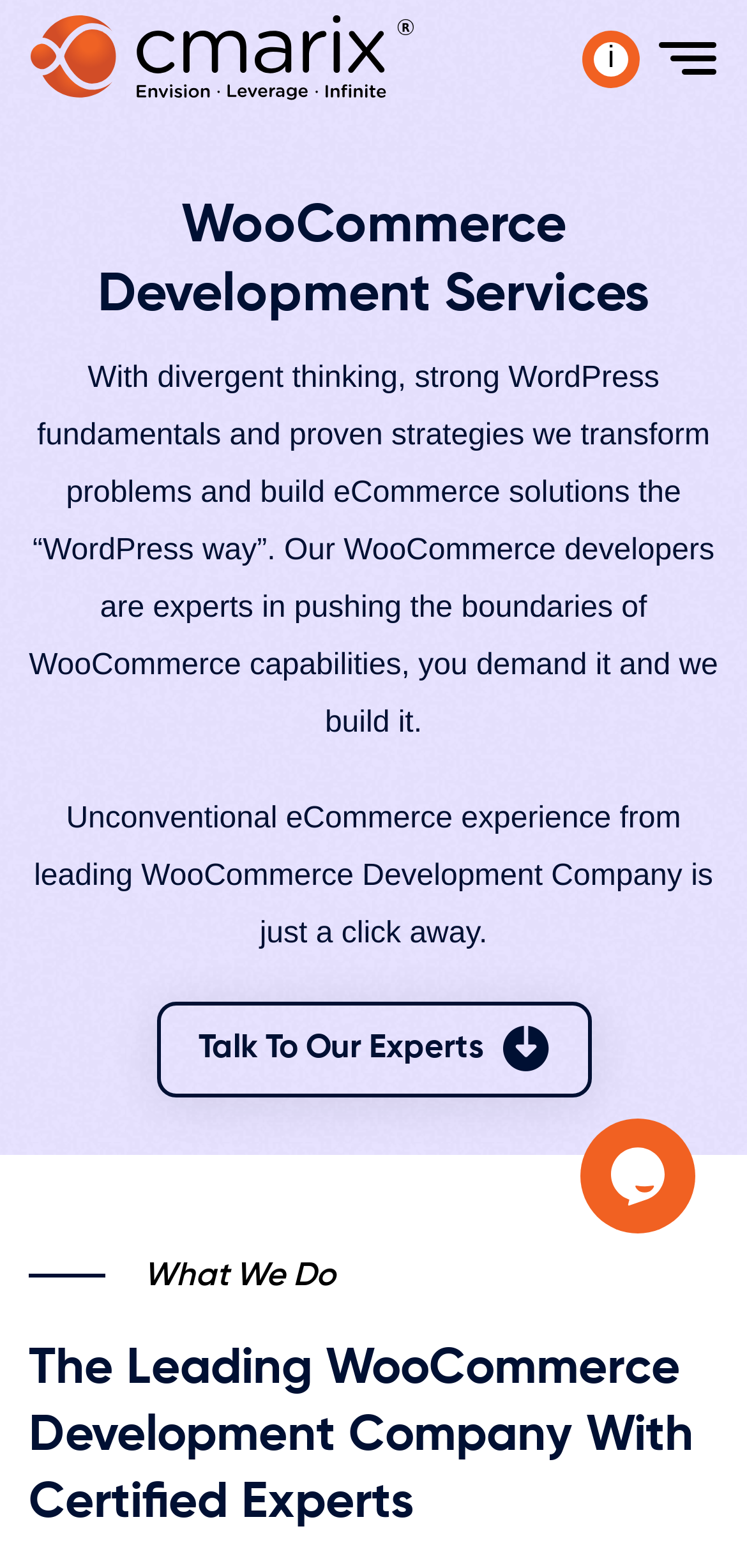What is the company's approach to eCommerce solutions?
Please answer the question with a detailed response using the information from the screenshot.

The company's approach to eCommerce solutions is unconventional, as stated in the text 'Unconventional eCommerce experience from leading WooCommerce Development Company is just a click away'.